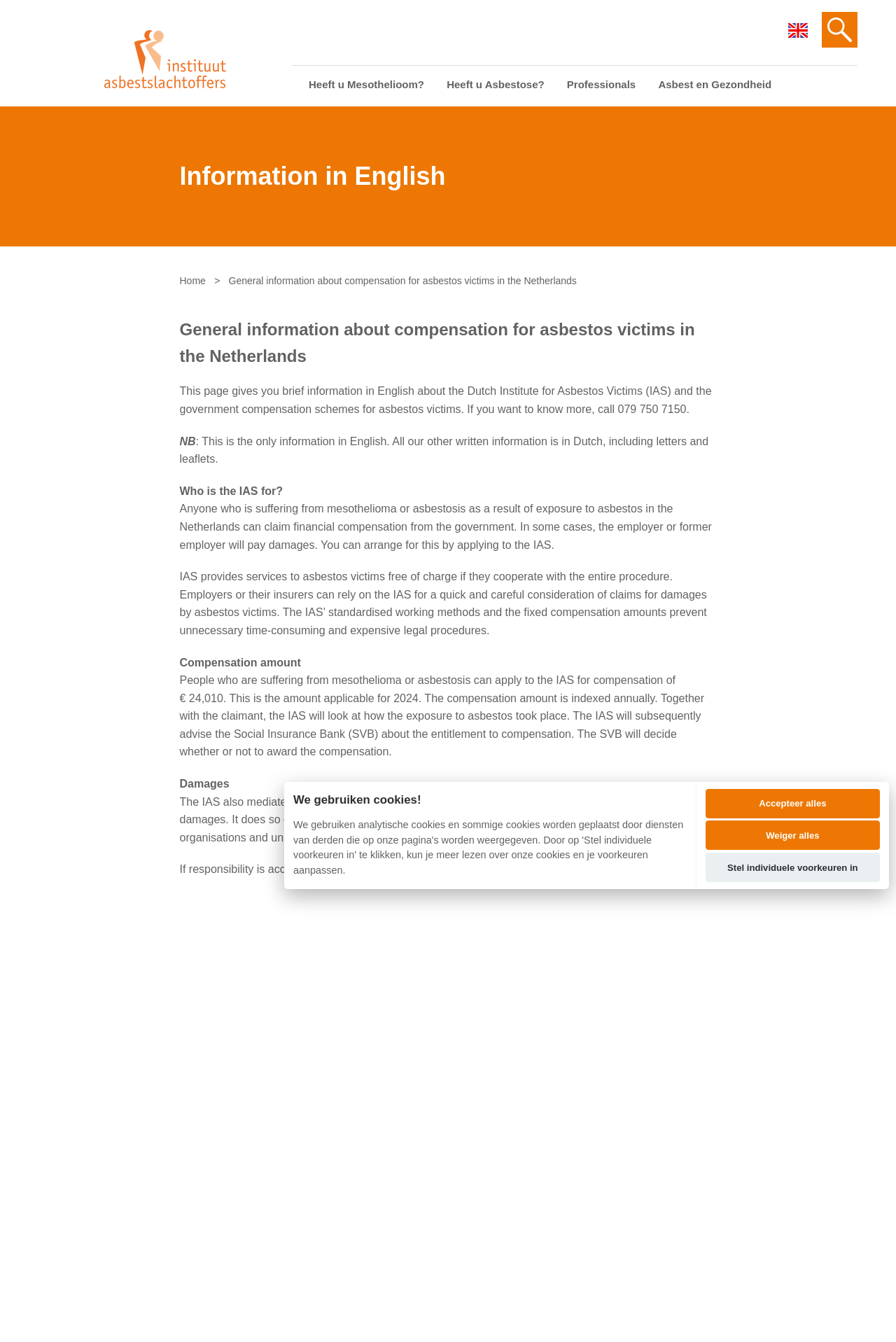What is the purpose of the IAS?
Please provide a single word or phrase as the answer based on the screenshot.

To provide services to asbestos victims